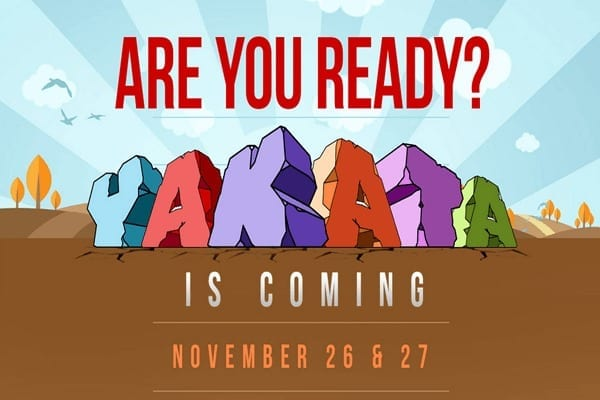Give a thorough explanation of the image.

The image is a vibrant promotional graphic announcing the Konga Yakata Sale, a significant online shopping event. The top portion poses an engaging question, "ARE YOU READY?", encouraging viewers to prepare for the upcoming sale. Below this, the bold and colorful text spells out "YAKATA," which is central to the theme, signifying a major discount event. The phrase "IS COMING" follows, creating anticipation. At the bottom, the dates "NOVEMBER 26 & 27" are clearly displayed, highlighting when the sales will take place. The backdrop features an artistic landscape with stylized trees and a bright blue sky scattered with clouds, enhancing the lively and festive atmosphere associated with this shopping event.